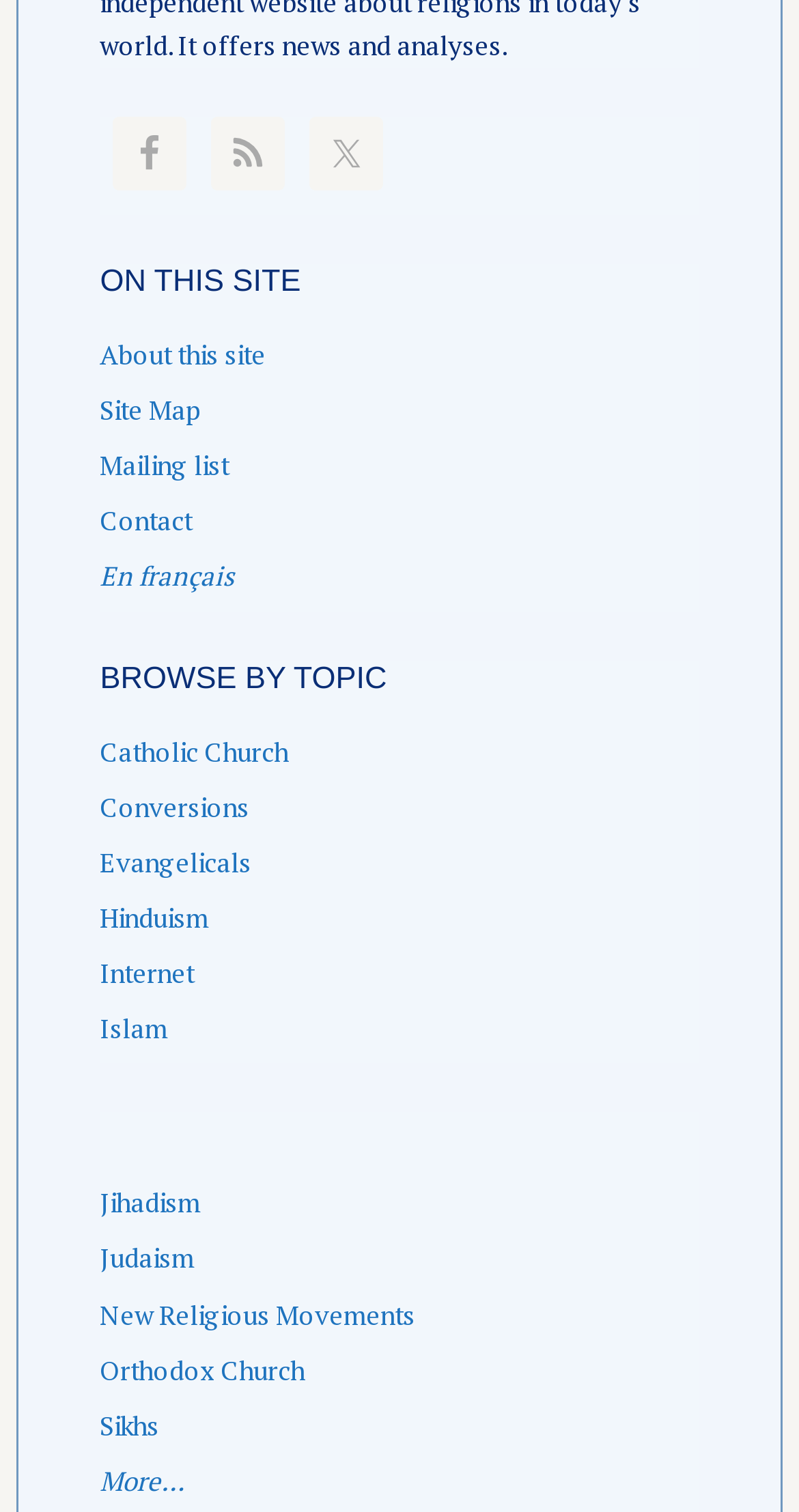Determine the bounding box coordinates for the clickable element required to fulfill the instruction: "Visit Facebook". Provide the coordinates as four float numbers between 0 and 1, i.e., [left, top, right, bottom].

[0.141, 0.077, 0.233, 0.126]